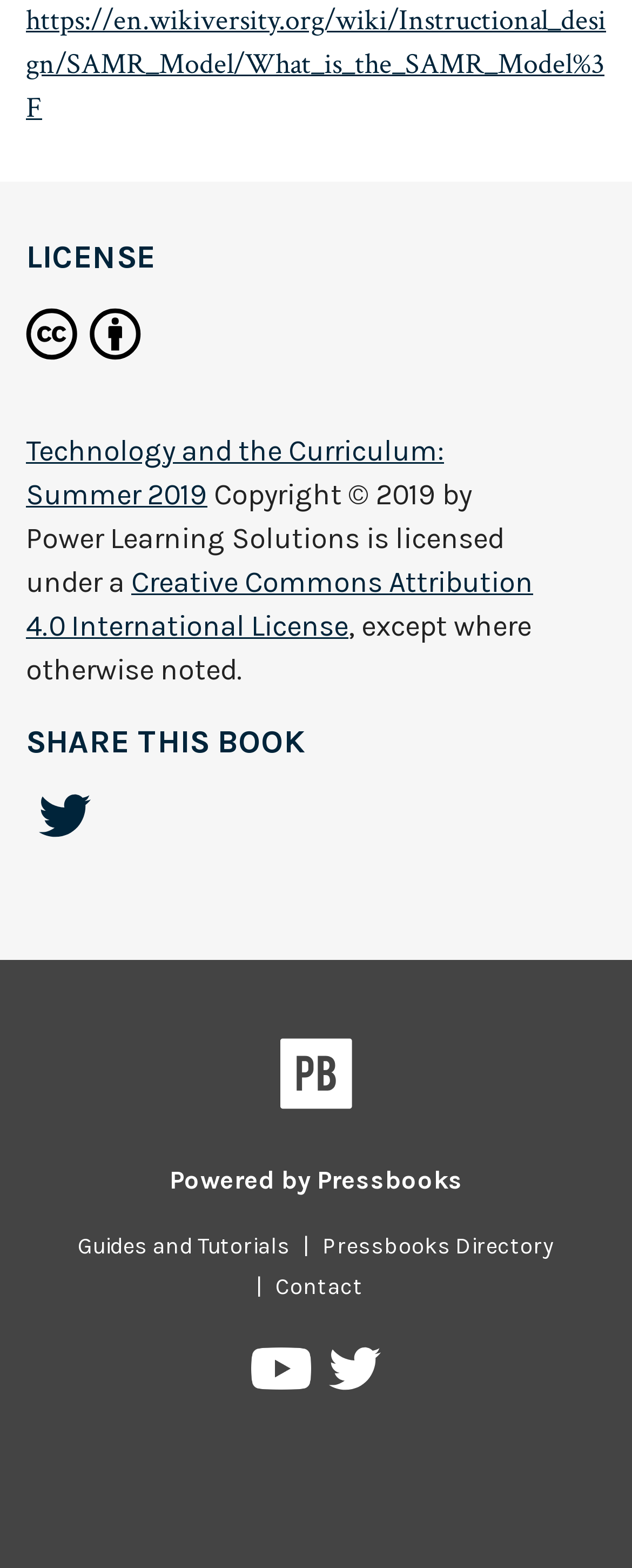Using details from the image, please answer the following question comprehensively:
What is the license type of the content?

The license type can be determined by looking at the link with the text 'Creative Commons Attribution 4.0 International License' which is located below the 'LICENSE' heading.